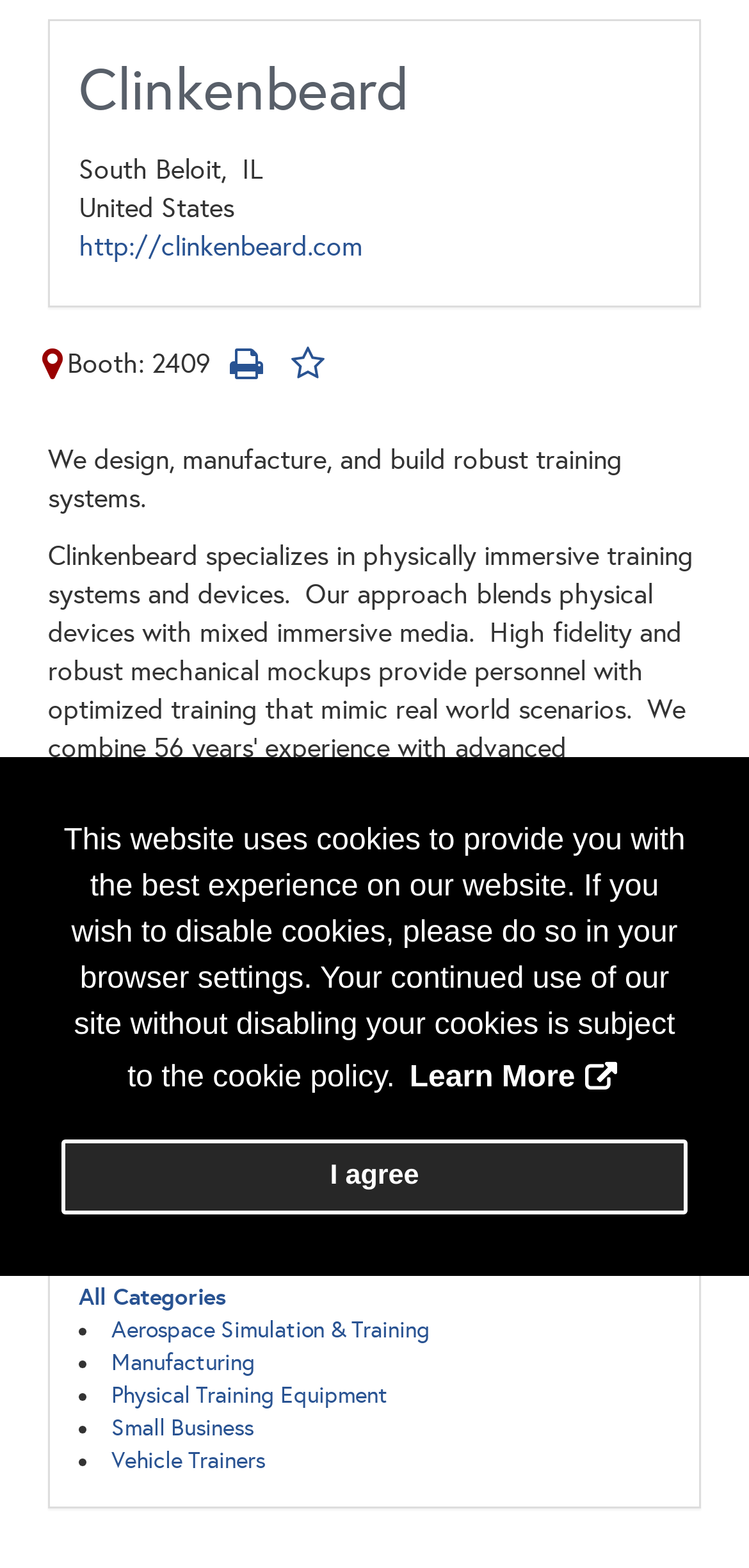Give a short answer using one word or phrase for the question:
What are the categories of products or services offered by the company?

Aerospace Simulation & Training, Manufacturing, Physical Training Equipment, Small Business, Vehicle Trainers